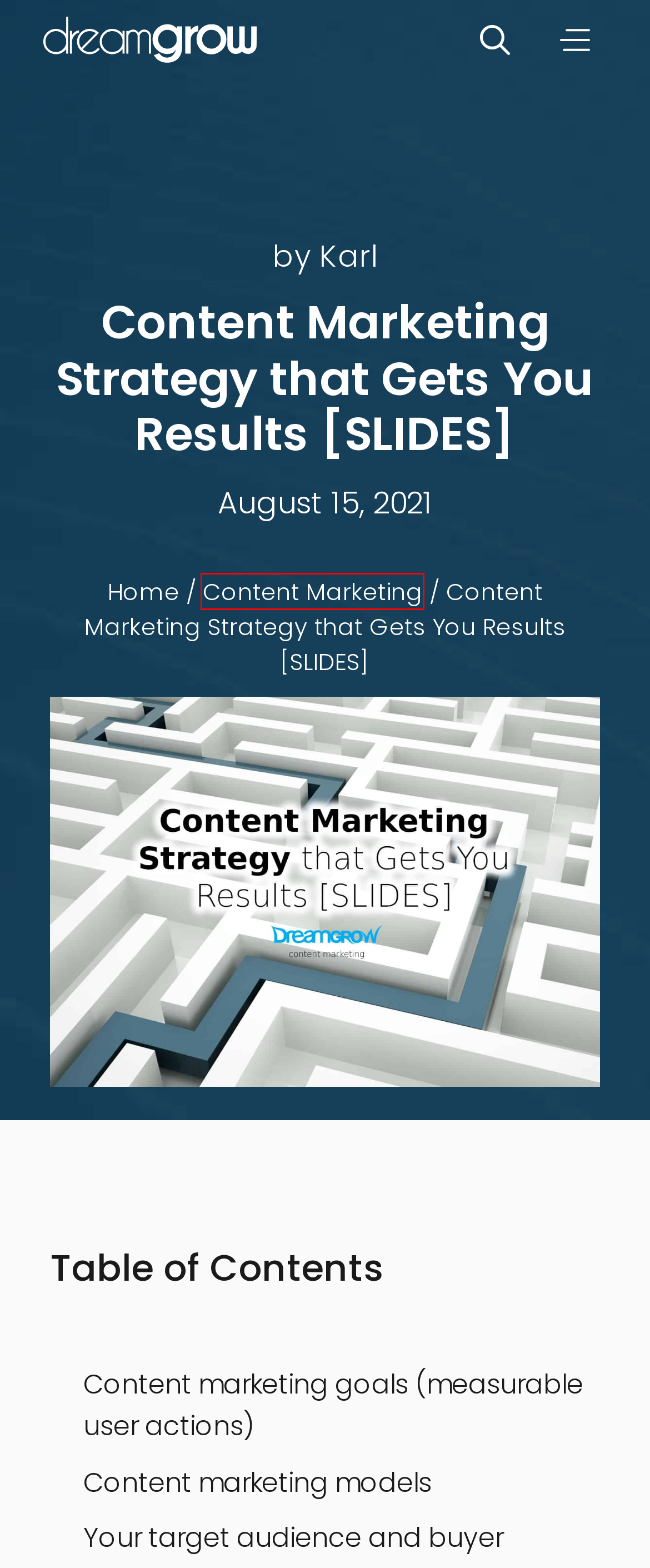You have a screenshot of a webpage with a red rectangle bounding box around an element. Identify the best matching webpage description for the new page that appears after clicking the element in the bounding box. The descriptions are:
A. How to Build Your Email List - 15 Proven Strategies - Dreamgrow
B. Ecommerce Archives - Dreamgrow
C. Business Class: Trends and Insights | American Express
D. Pinterest Archives - Dreamgrow
E. Karl, Author -Dreamgrow
F. Content Marketing Archives - Dreamgrow
G. Dreamgrow - Your Source of Content Marketing & Social Media Information
H. Advertising Archives - Dreamgrow

F